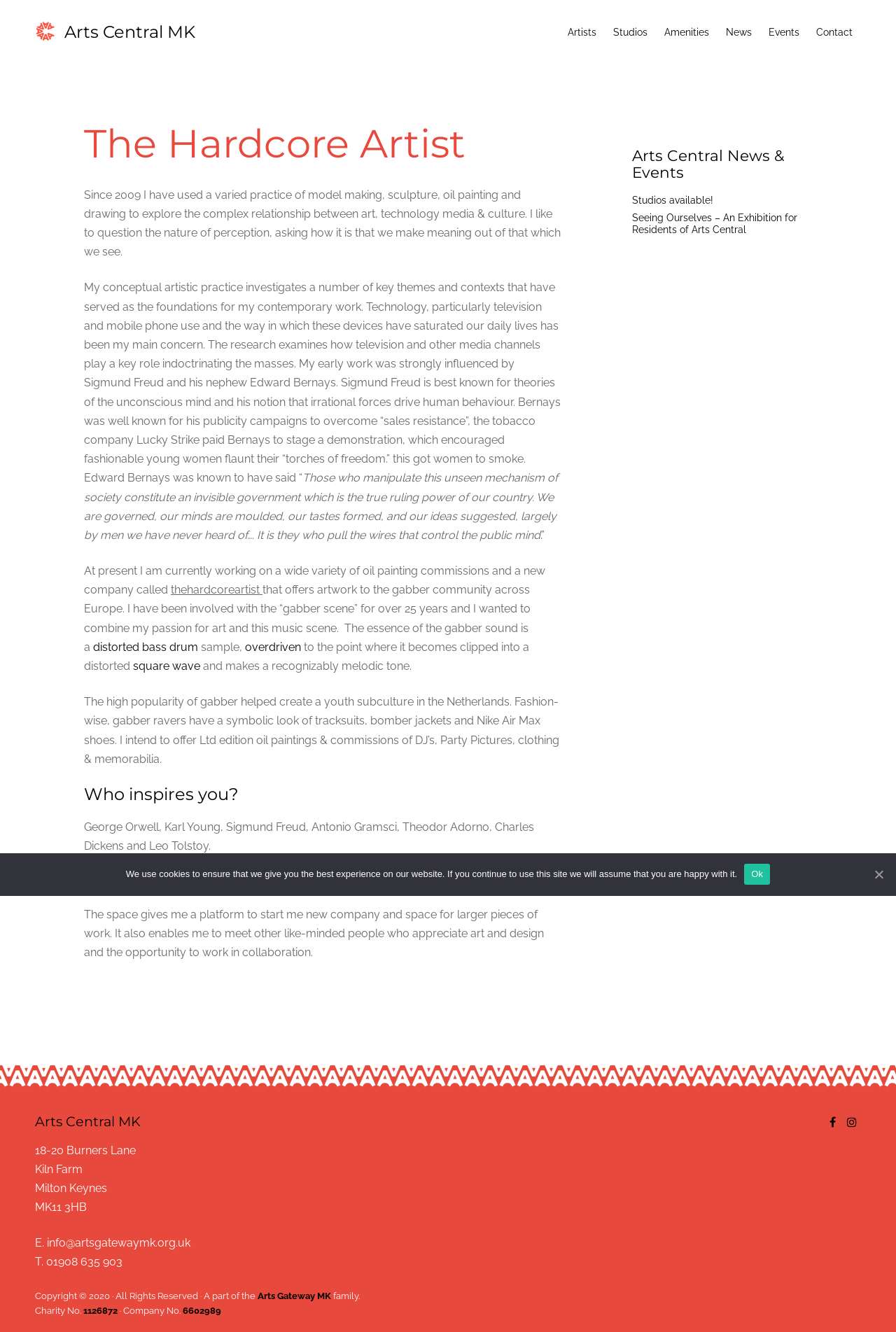Please give a concise answer to this question using a single word or phrase: 
What is the main theme of the artist's work?

Technology and media